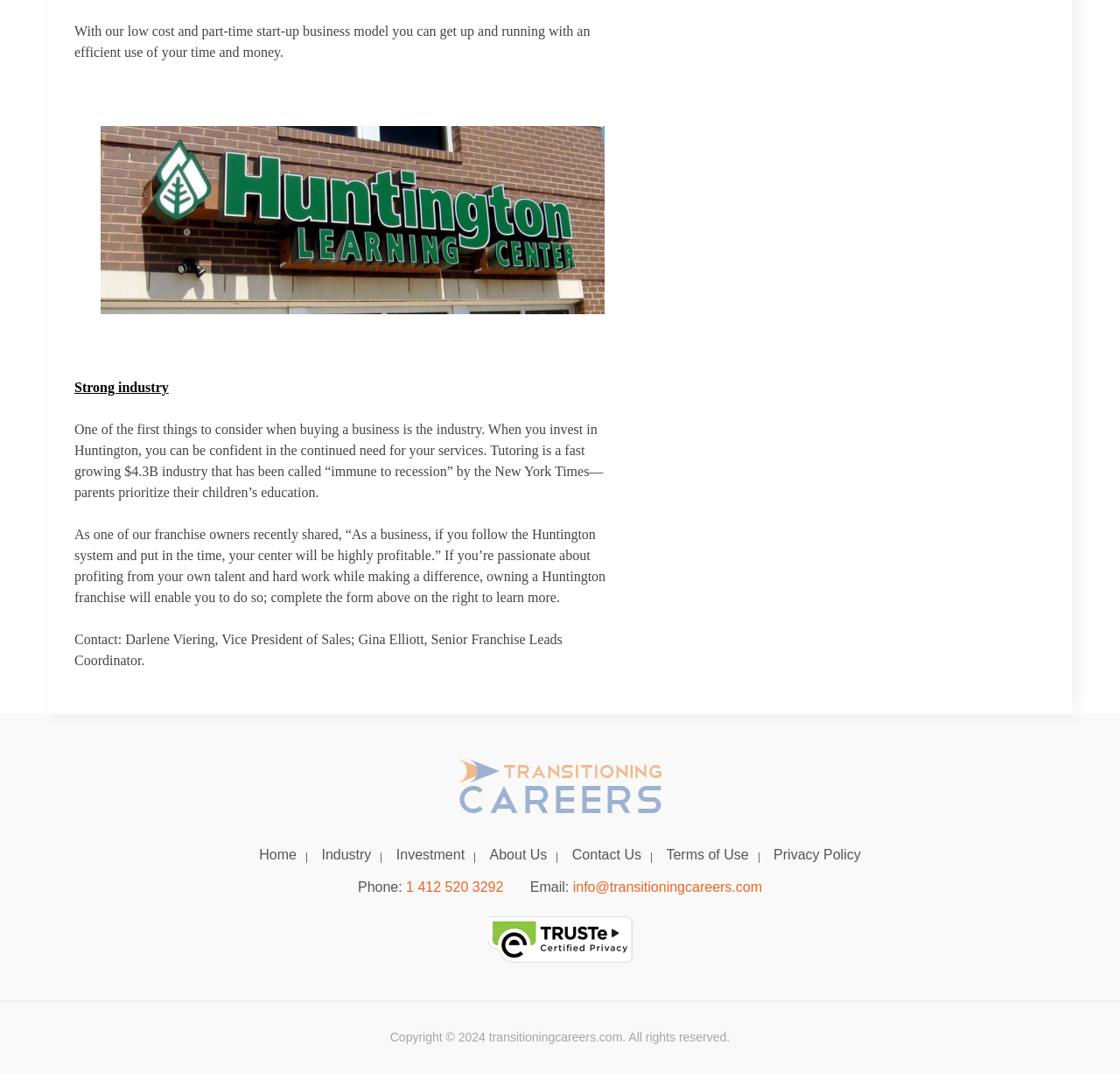Identify the bounding box coordinates for the element that needs to be clicked to fulfill this instruction: "Back to top". Provide the coordinates in the format of four float numbers between 0 and 1: [left, top, right, bottom].

None